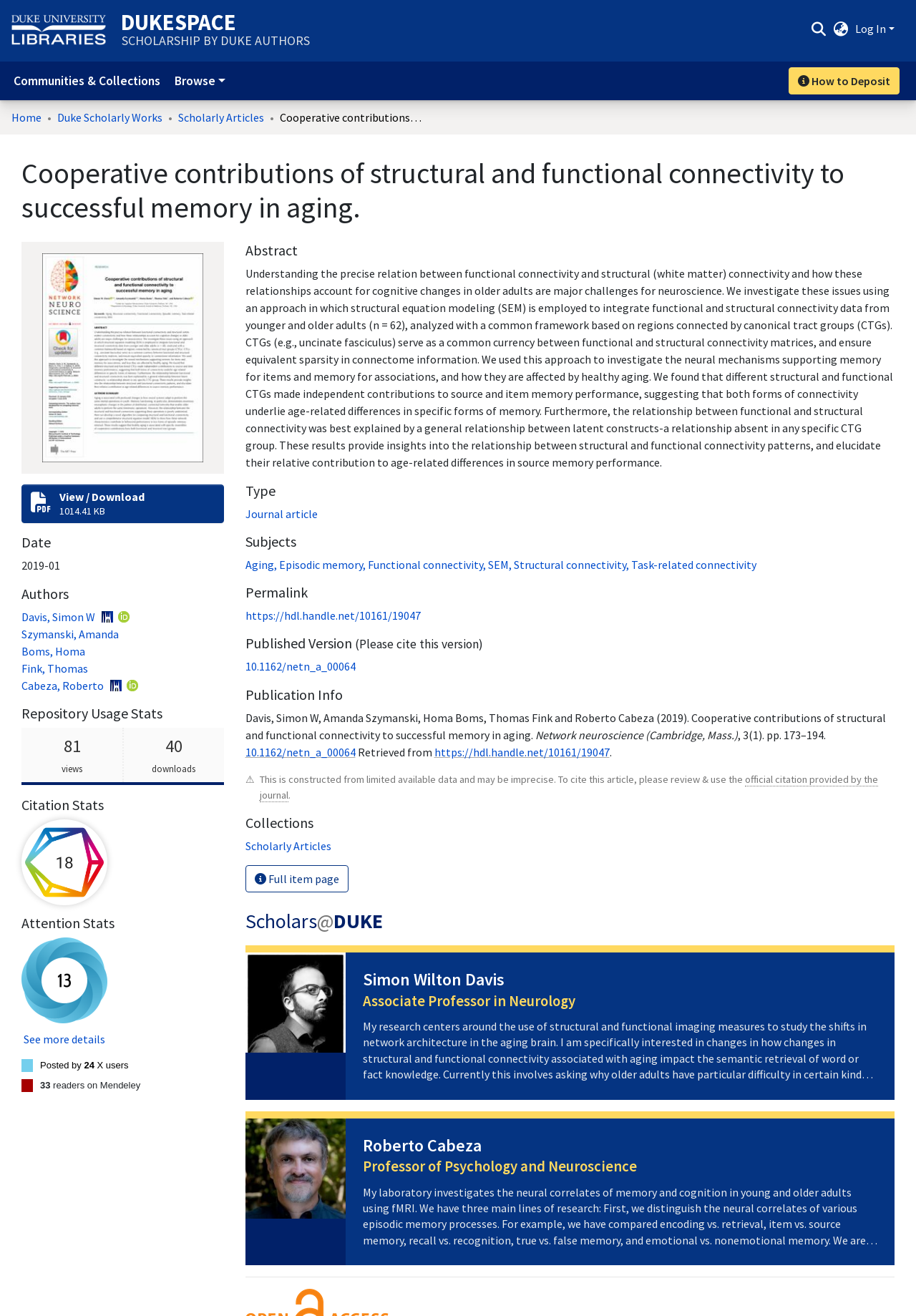Identify and provide the title of the webpage.

Cooperative contributions of structural and functional connectivity to successful memory in aging.